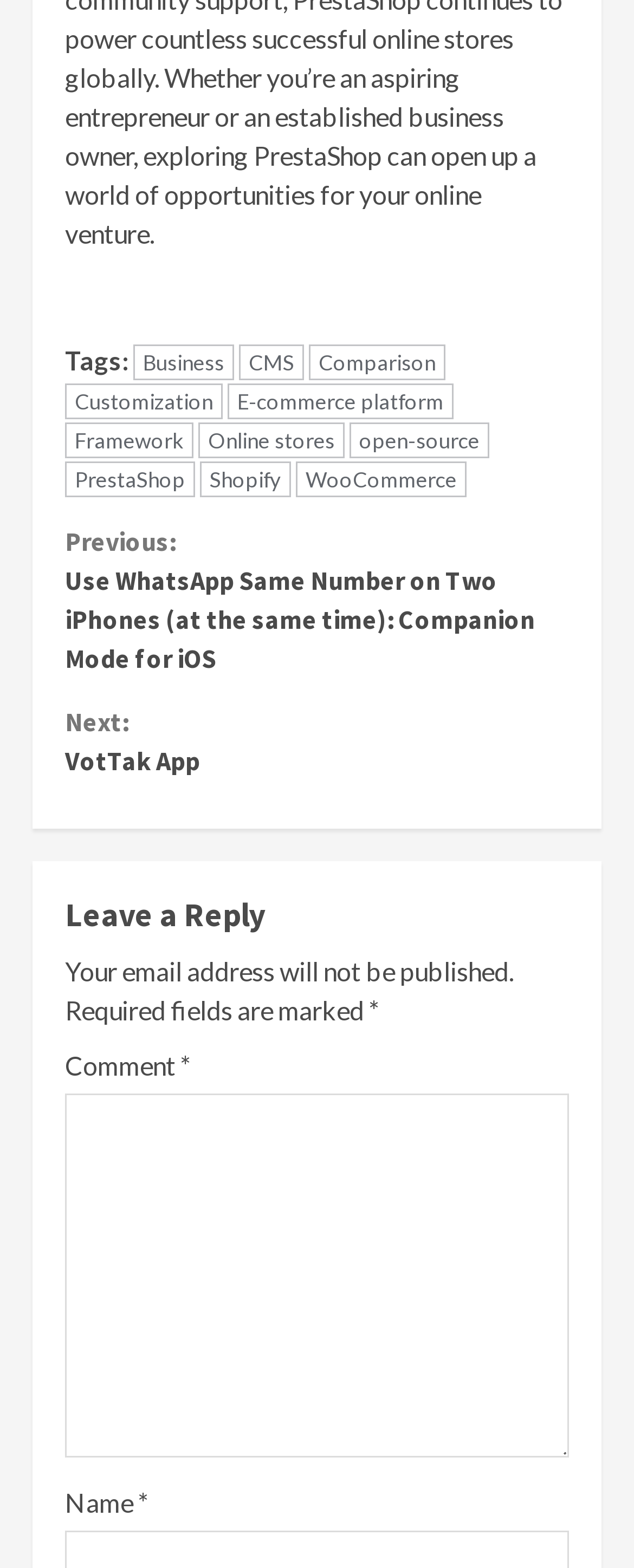What is the position of the 'Previous' link?
Could you answer the question in a detailed manner, providing as much information as possible?

By comparing the y1 and y2 coordinates of the 'Previous' and 'Next' links, I determined that the 'Previous' link is positioned above the 'Next' link.